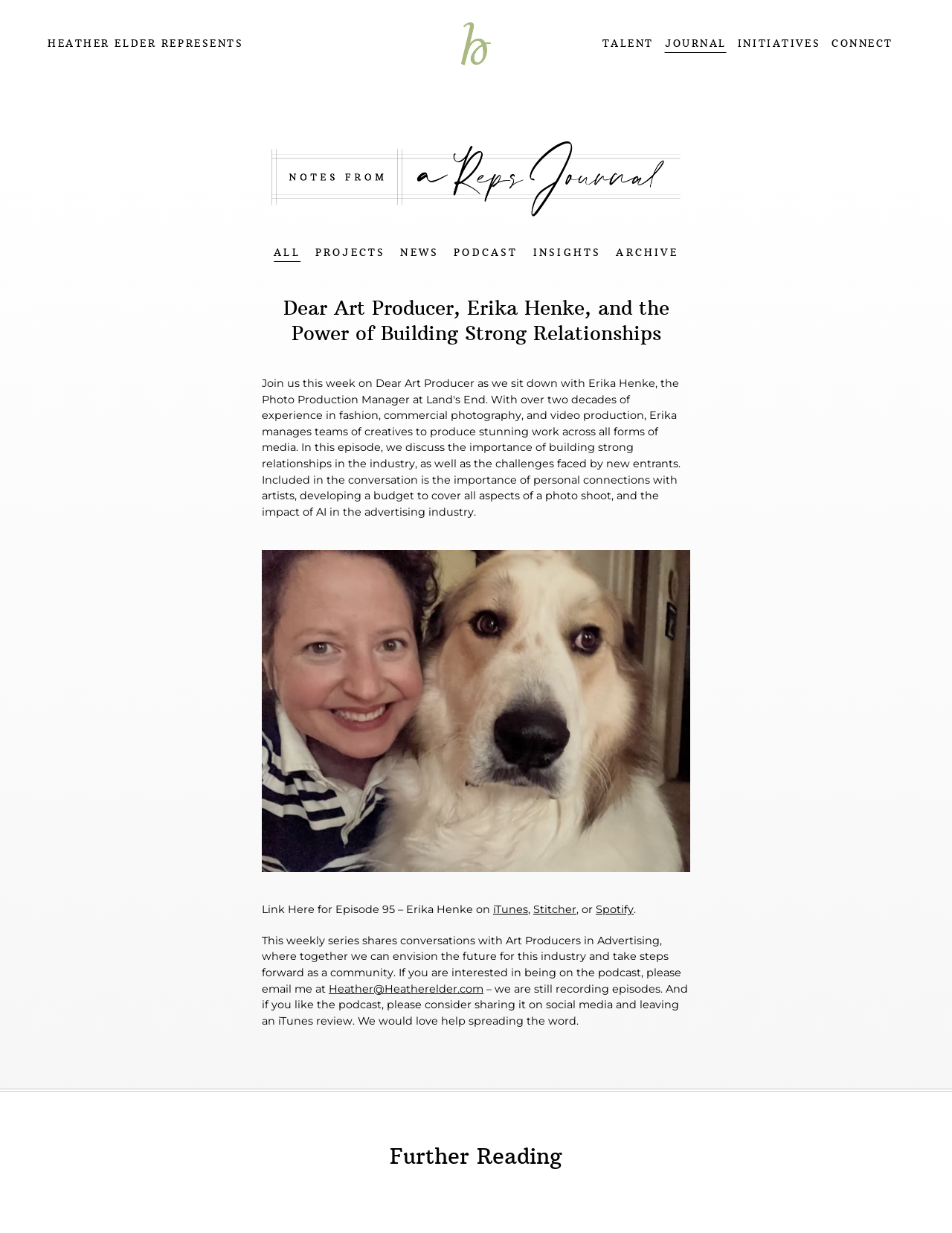Please extract the webpage's main title and generate its text content.

Dear Art Producer, Erika Henke, and the Power of Building Strong Relationships